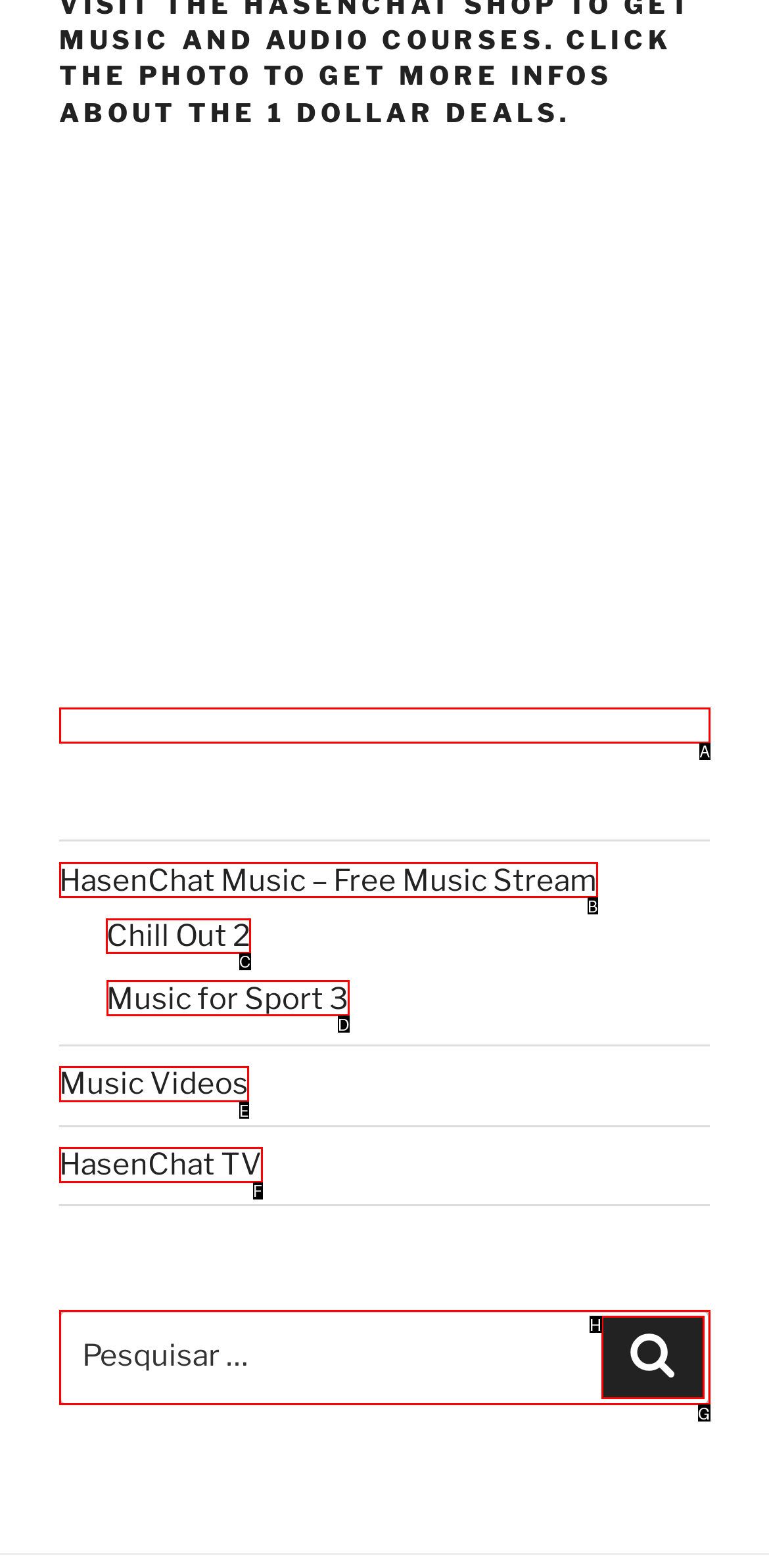Specify the letter of the UI element that should be clicked to achieve the following: Go to Chill Out 2
Provide the corresponding letter from the choices given.

C